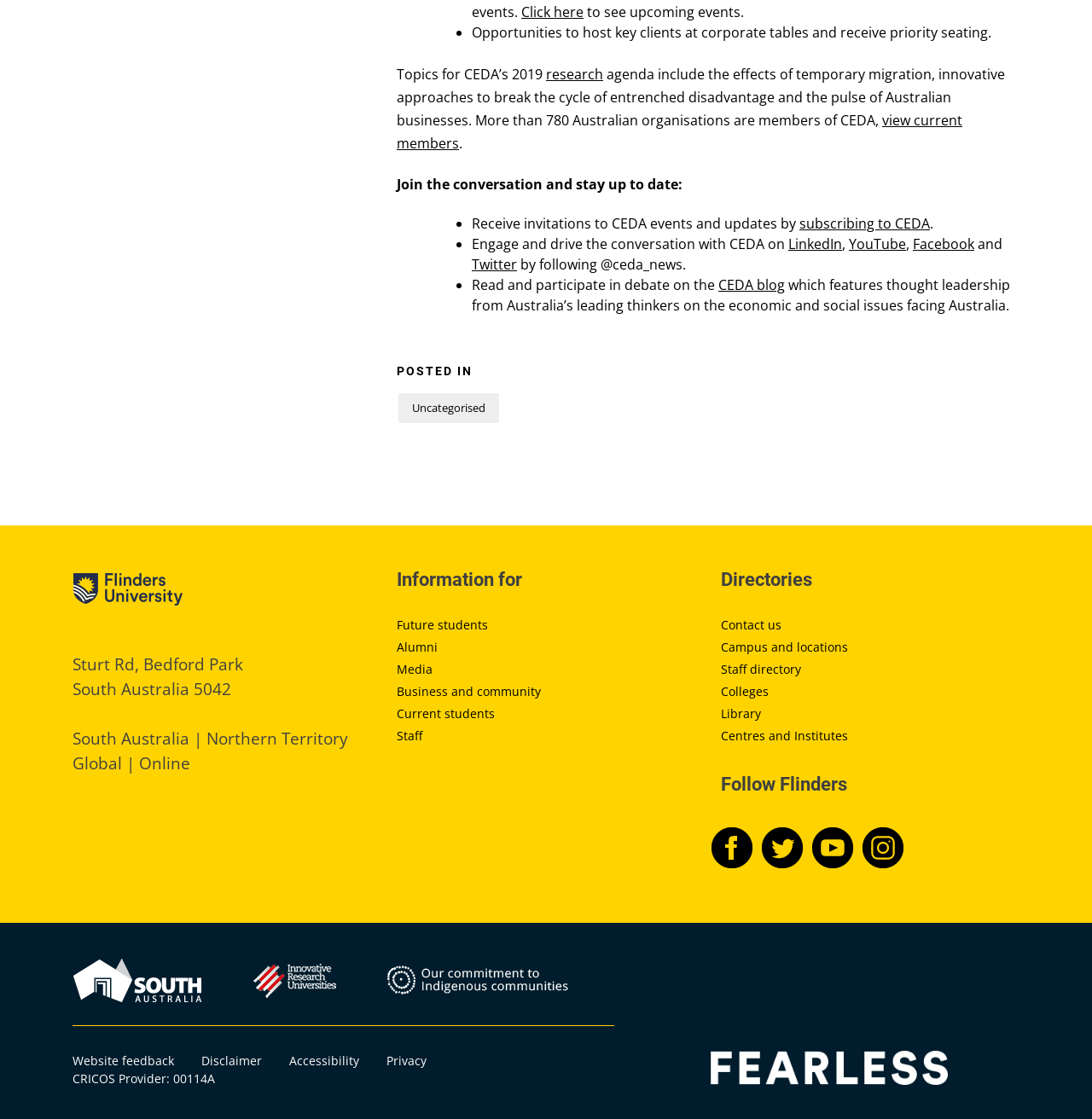Respond concisely with one word or phrase to the following query:
How can one engage with CEDA?

Through social media and subscribing